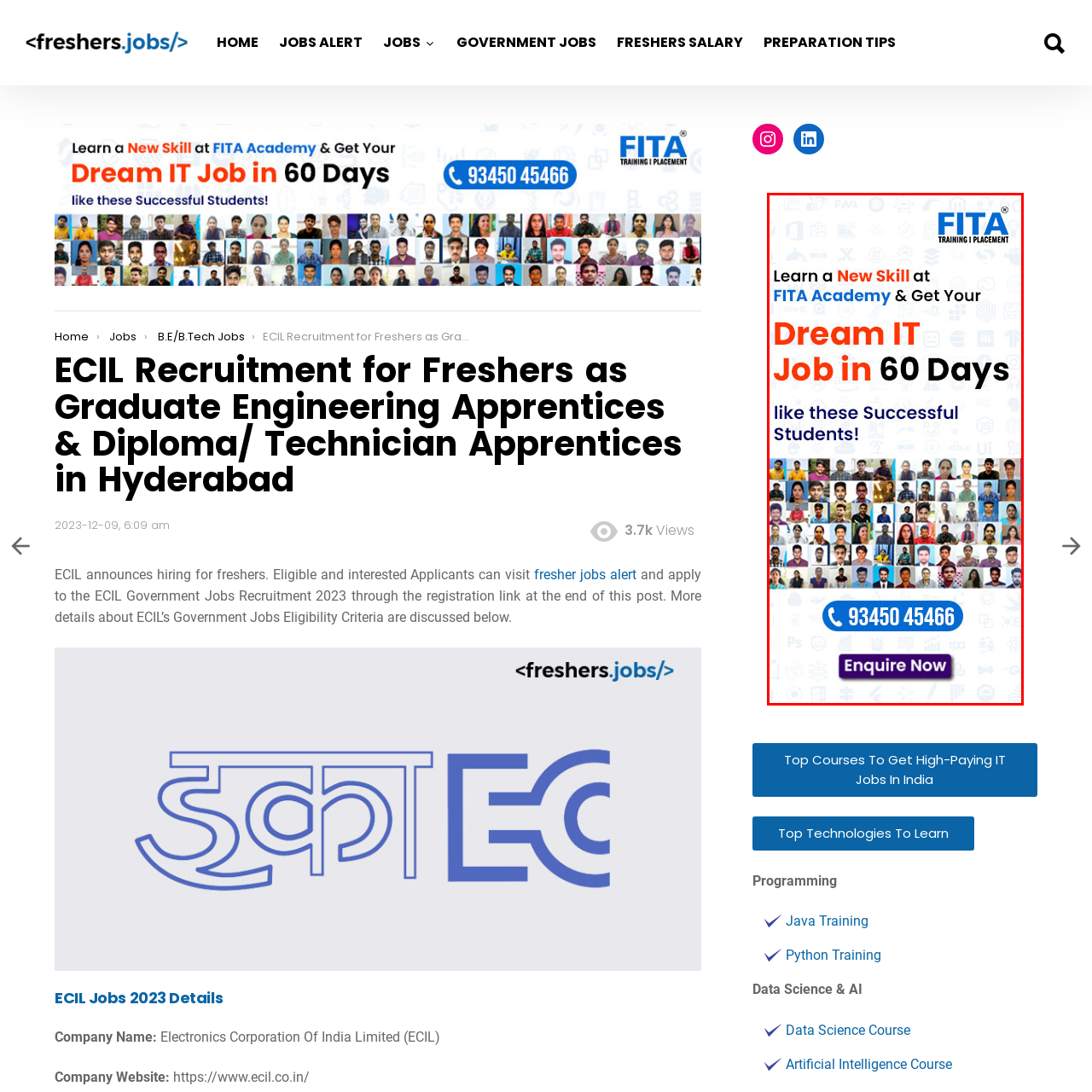Create an extensive caption describing the content of the image outlined in red.

This image promotes FITA Academy's training programs, emphasizing the promise of securing a dream IT job within 60 days. The design features a vibrant layout that incorporates a collage of successful students who have completed their training. The text highlights the academy's mission to help individuals acquire new skills, further focusing on the transformative success stories of its alumni. A phone number is provided for inquiries, encouraging potential students to take the next step toward their career aspirations. The backdrop is adorned with relevant icons symbolizing technology and skill development, enhancing the overall motivational appeal of the advertisement.